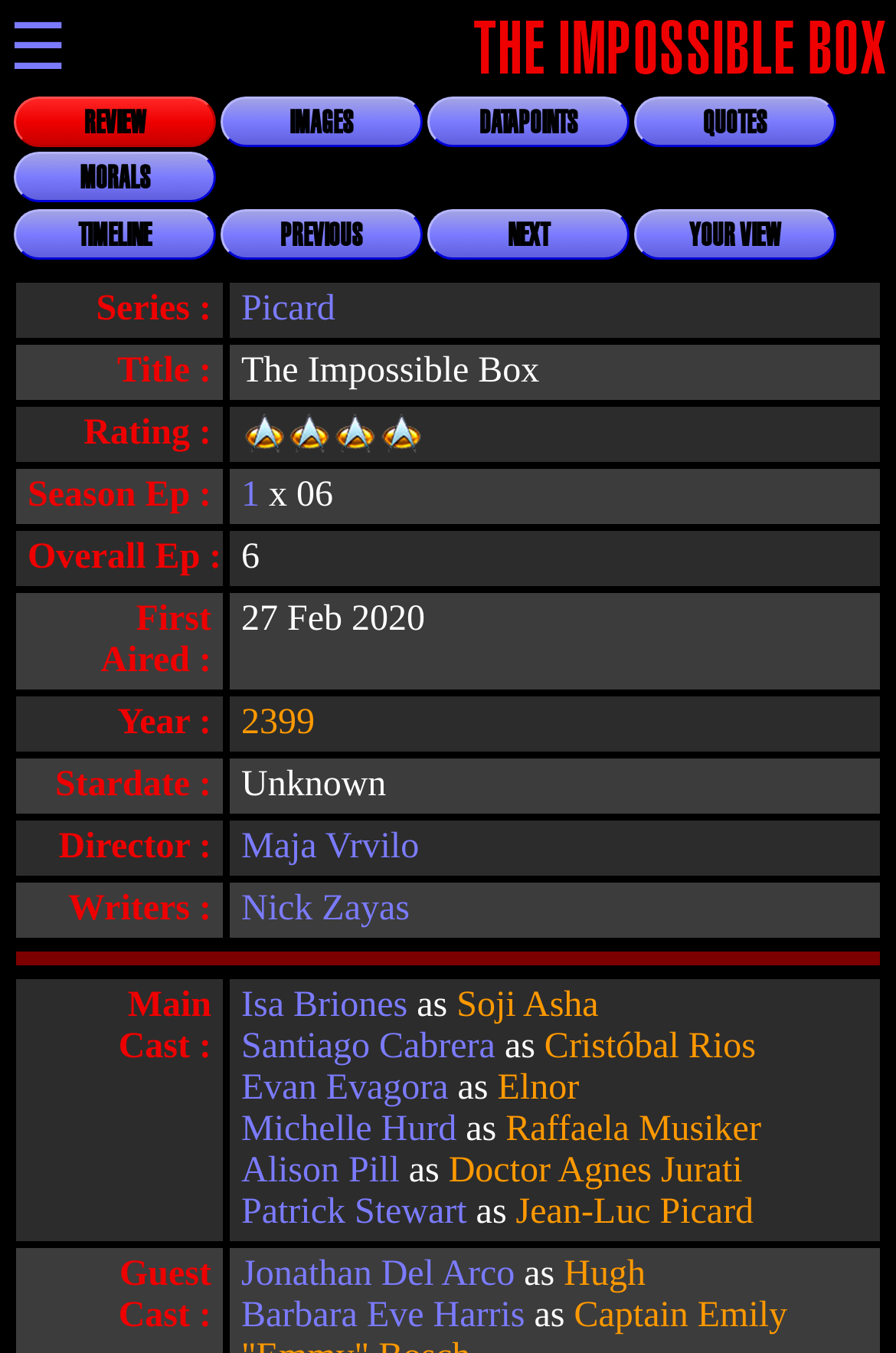Determine the bounding box coordinates of the area to click in order to meet this instruction: "Check the 'RATING'".

[0.269, 0.306, 0.526, 0.335]